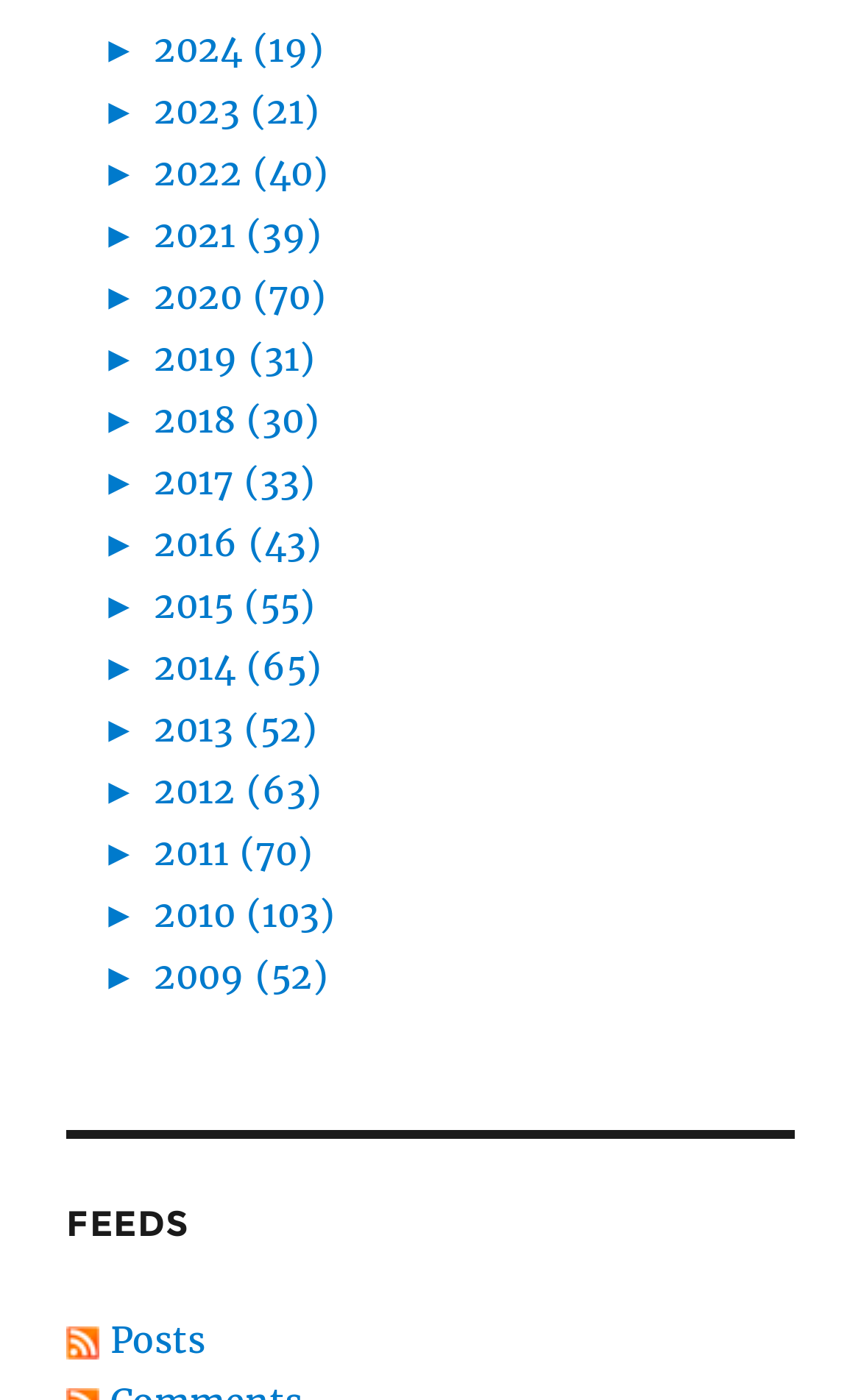From the element description: "Posts", extract the bounding box coordinates of the UI element. The coordinates should be expressed as four float numbers between 0 and 1, in the order [left, top, right, bottom].

[0.128, 0.941, 0.238, 0.973]